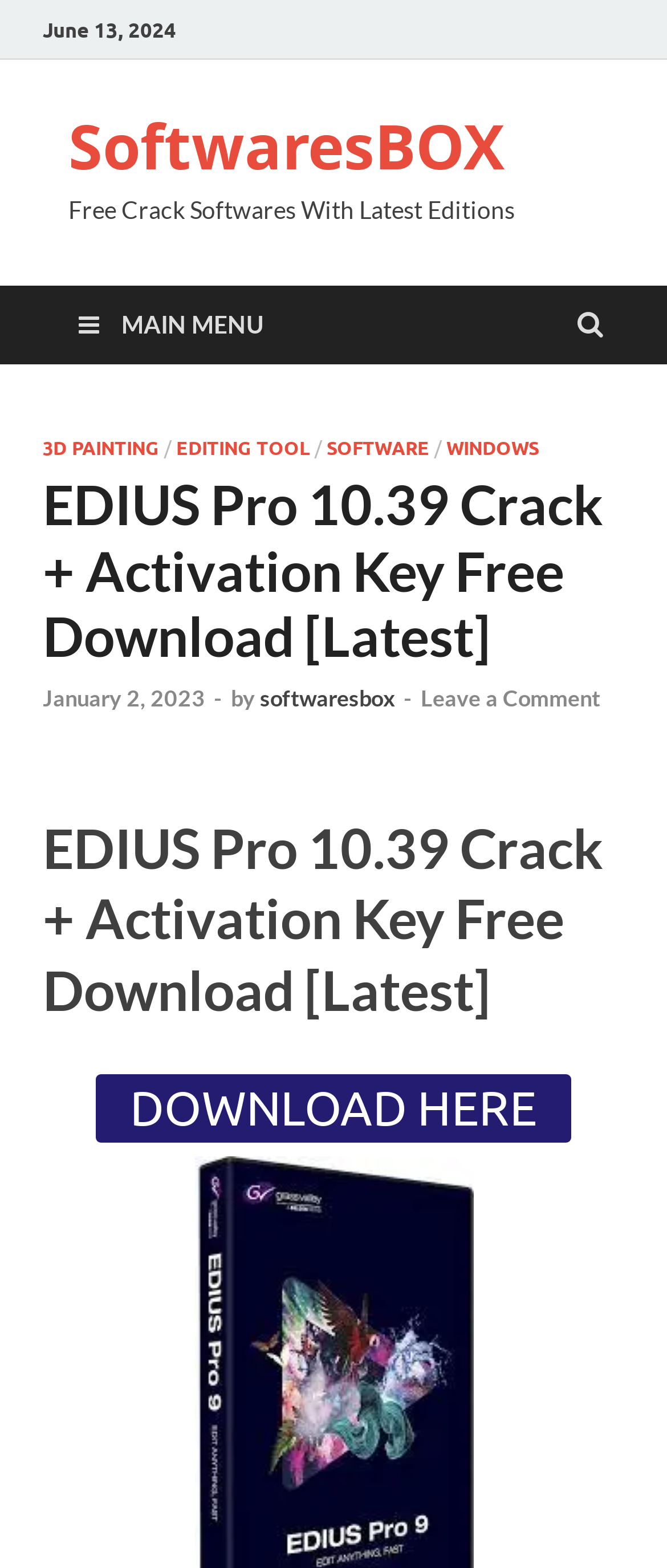Kindly determine the bounding box coordinates for the area that needs to be clicked to execute this instruction: "Leave a comment".

[0.631, 0.436, 0.9, 0.454]